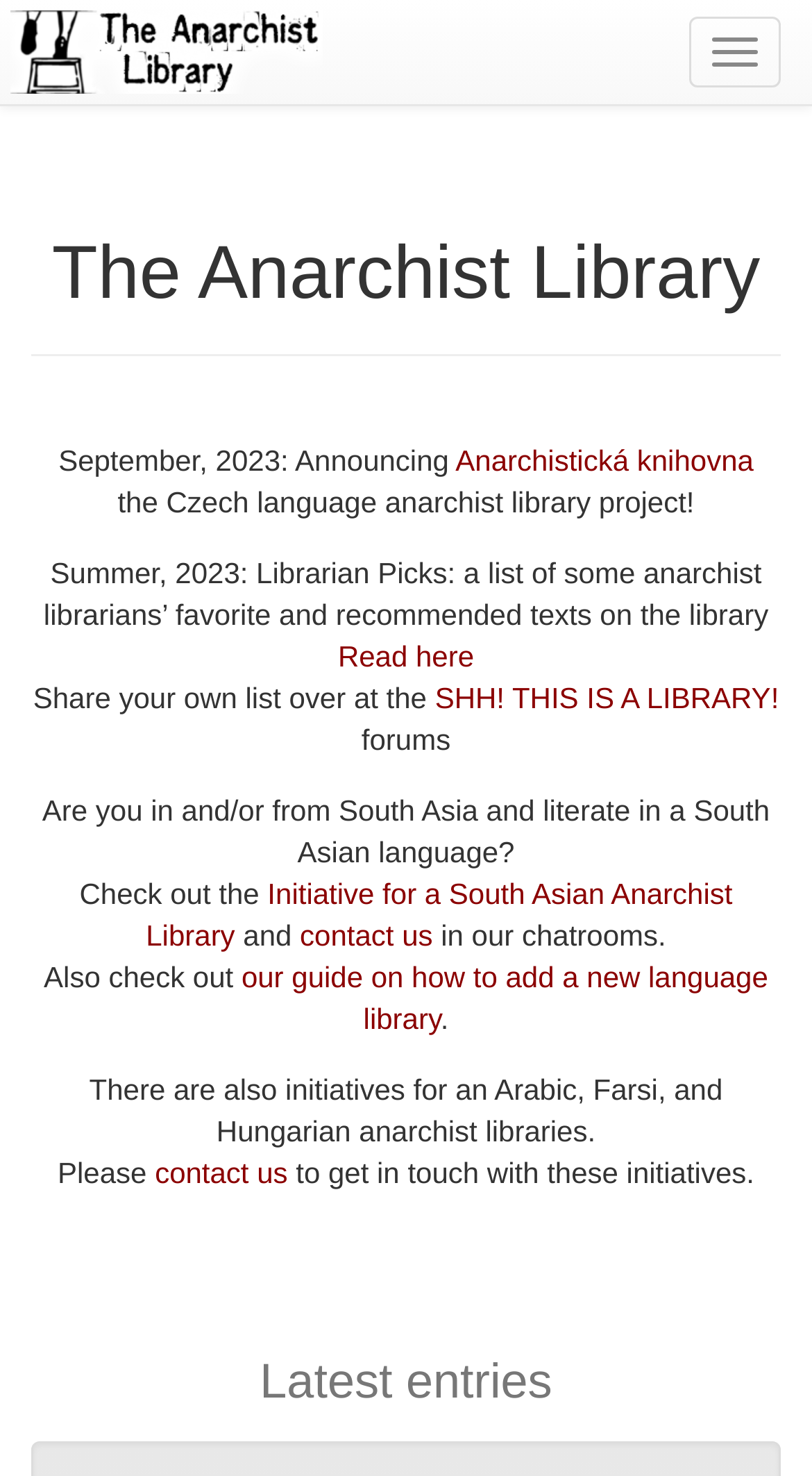Using the description "contact us", predict the bounding box of the relevant HTML element.

[0.369, 0.622, 0.533, 0.644]